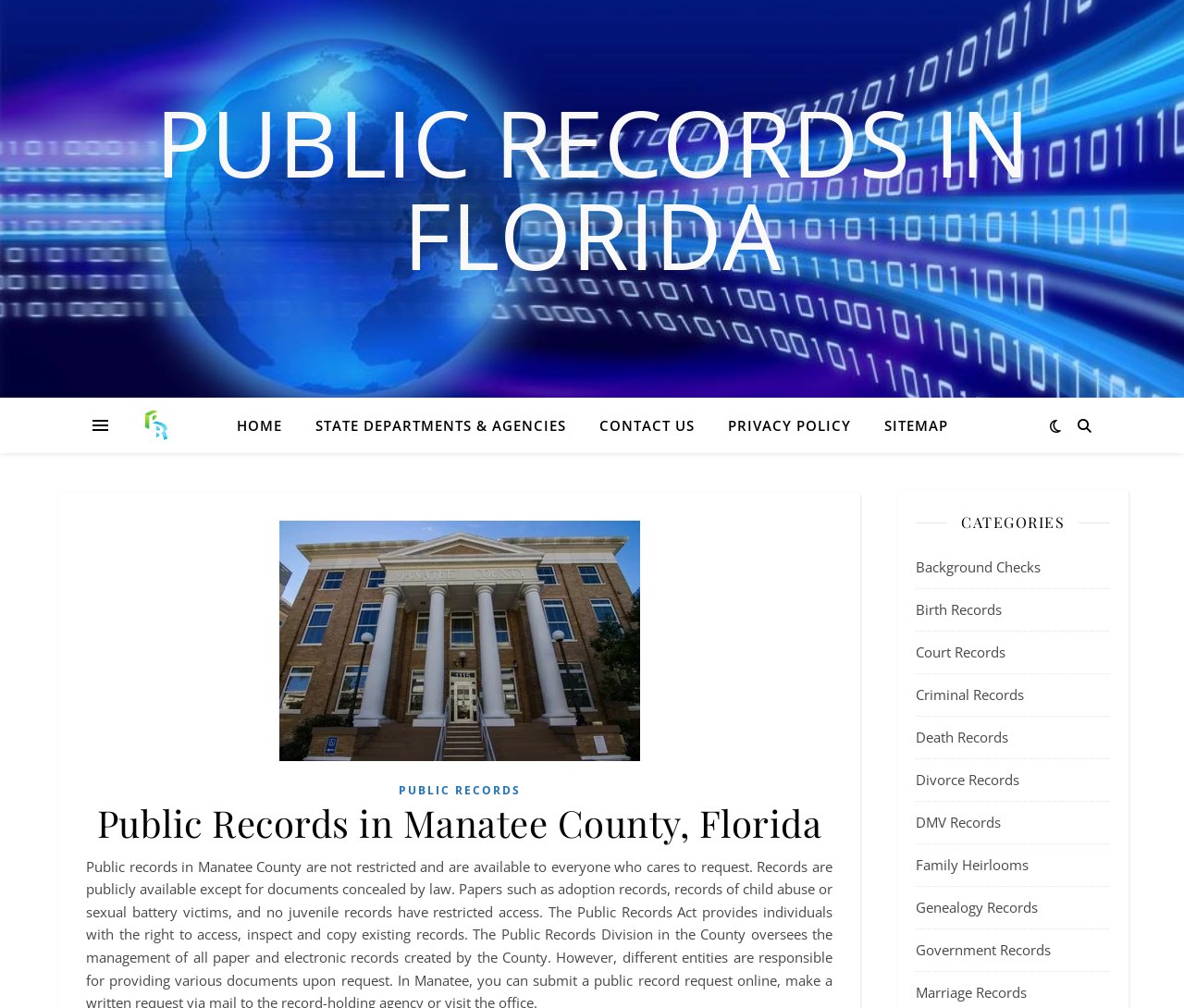Answer the question briefly using a single word or phrase: 
Is there a link to 'Divorce Records' on the webpage?

Yes